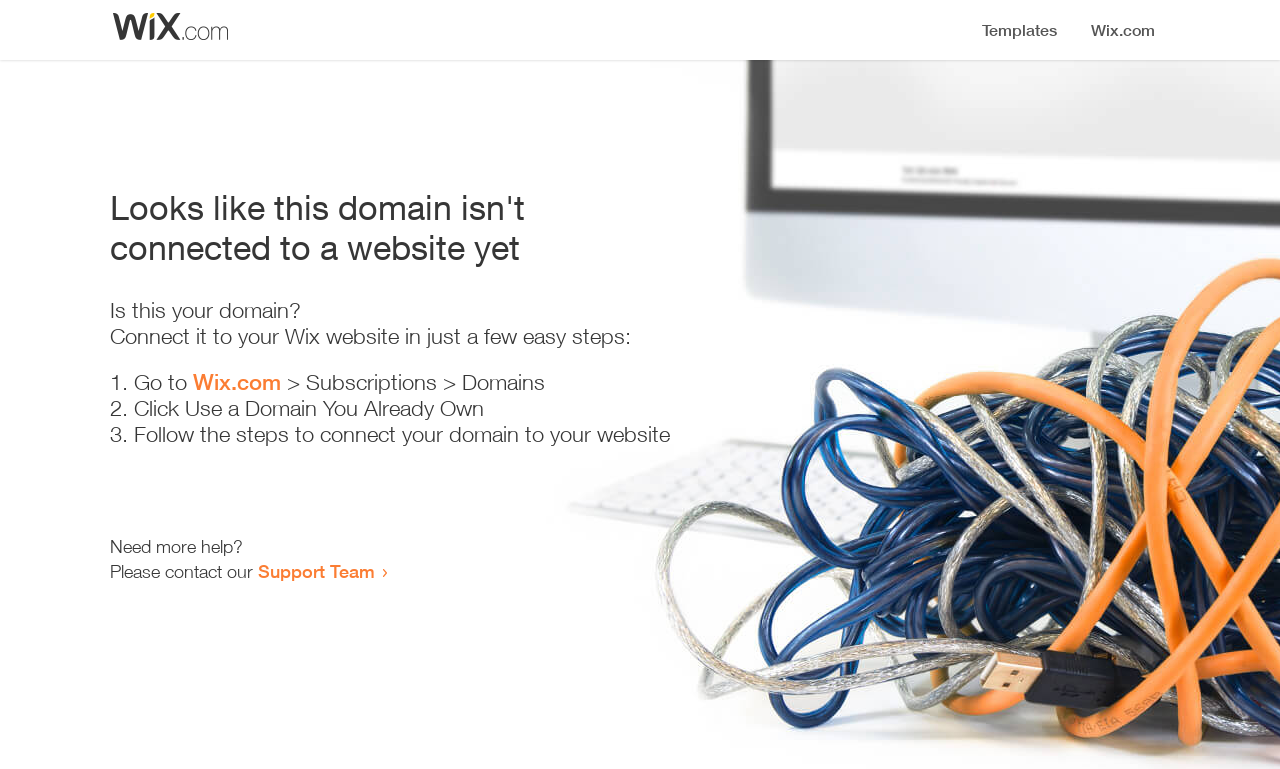Please answer the following question using a single word or phrase: 
What is the purpose of the webpage?

Domain connection guide